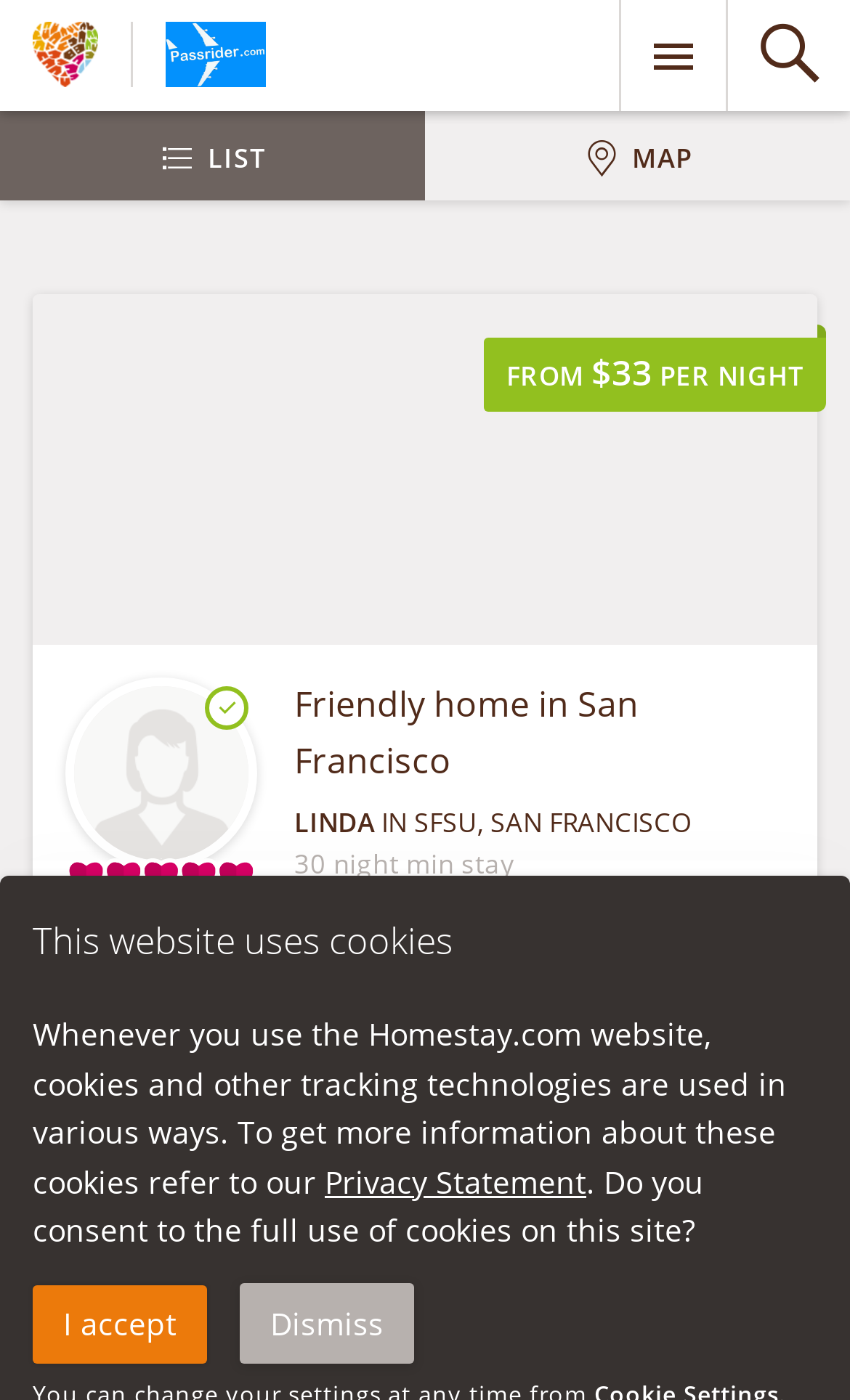Identify the bounding box coordinates necessary to click and complete the given instruction: "Sort by Distance".

[0.511, 0.079, 0.765, 0.132]